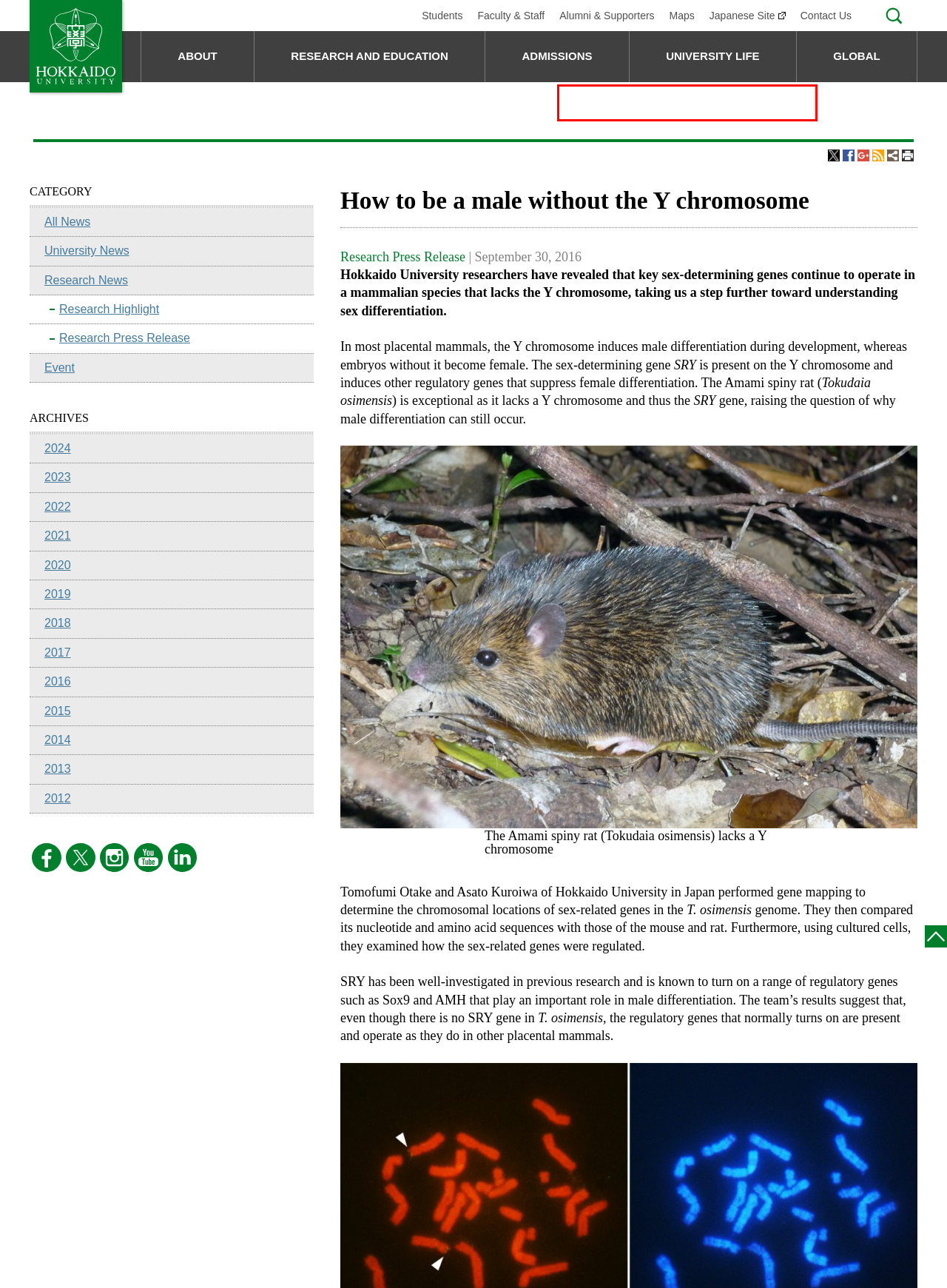Using the screenshot of a webpage with a red bounding box, pick the webpage description that most accurately represents the new webpage after the element inside the red box is clicked. Here are the candidates:
A. Find an Academic Paper (HUSCAP) | Hokkaido University
B. Academic Support | Hokkaido University
C. Hokkaido University Frontier Foundation
D. Hokkaido University Global Vision 2040 | Hokkaido University
E. 2024 | Hokkaido University
F. Brochures | Hokkaido University
G. Research Highlight | Hokkaido University
H. 2023 | Hokkaido University

C